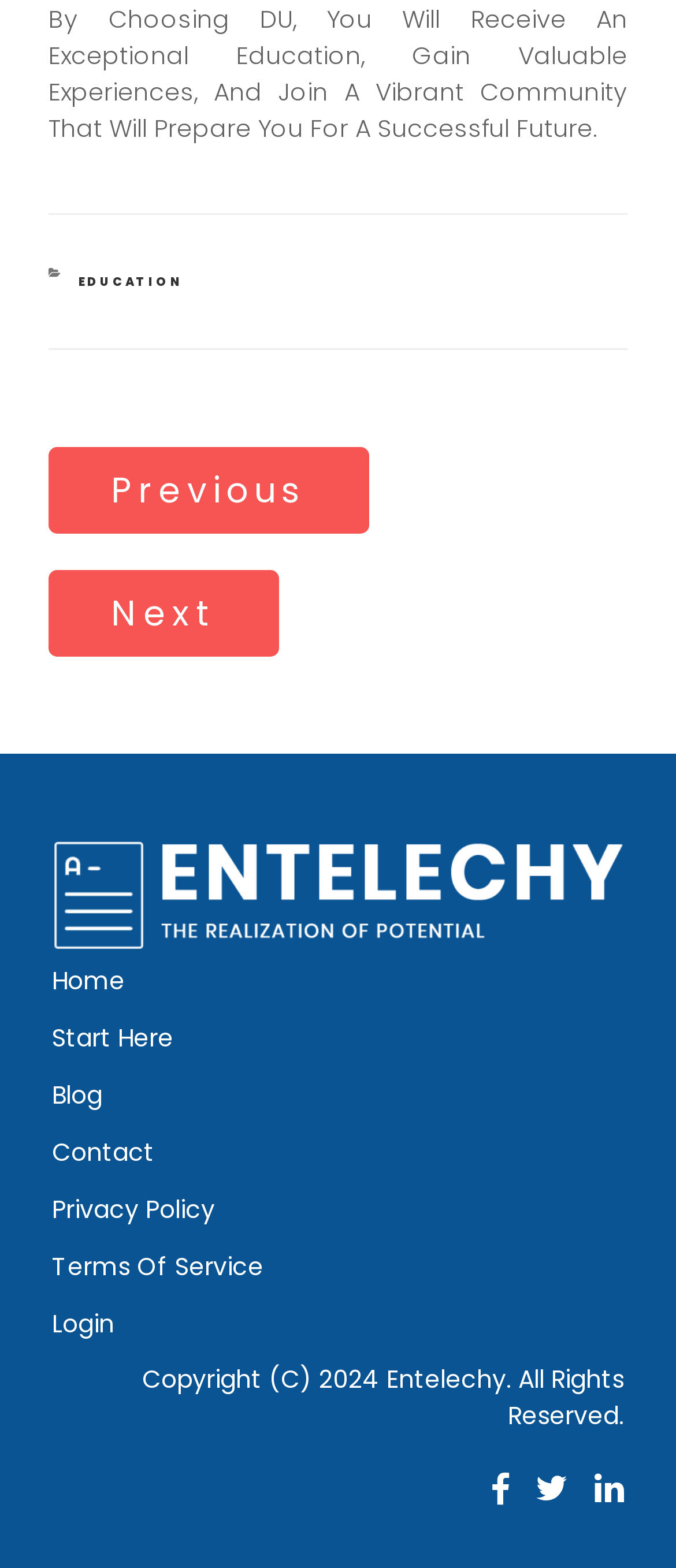What is the copyright information?
Please provide a comprehensive answer based on the information in the image.

I found a static text element within the contentinfo element that contains the copyright information, which is 'Copyright (C) 2024 Entelechy. All Rights Reserved'.